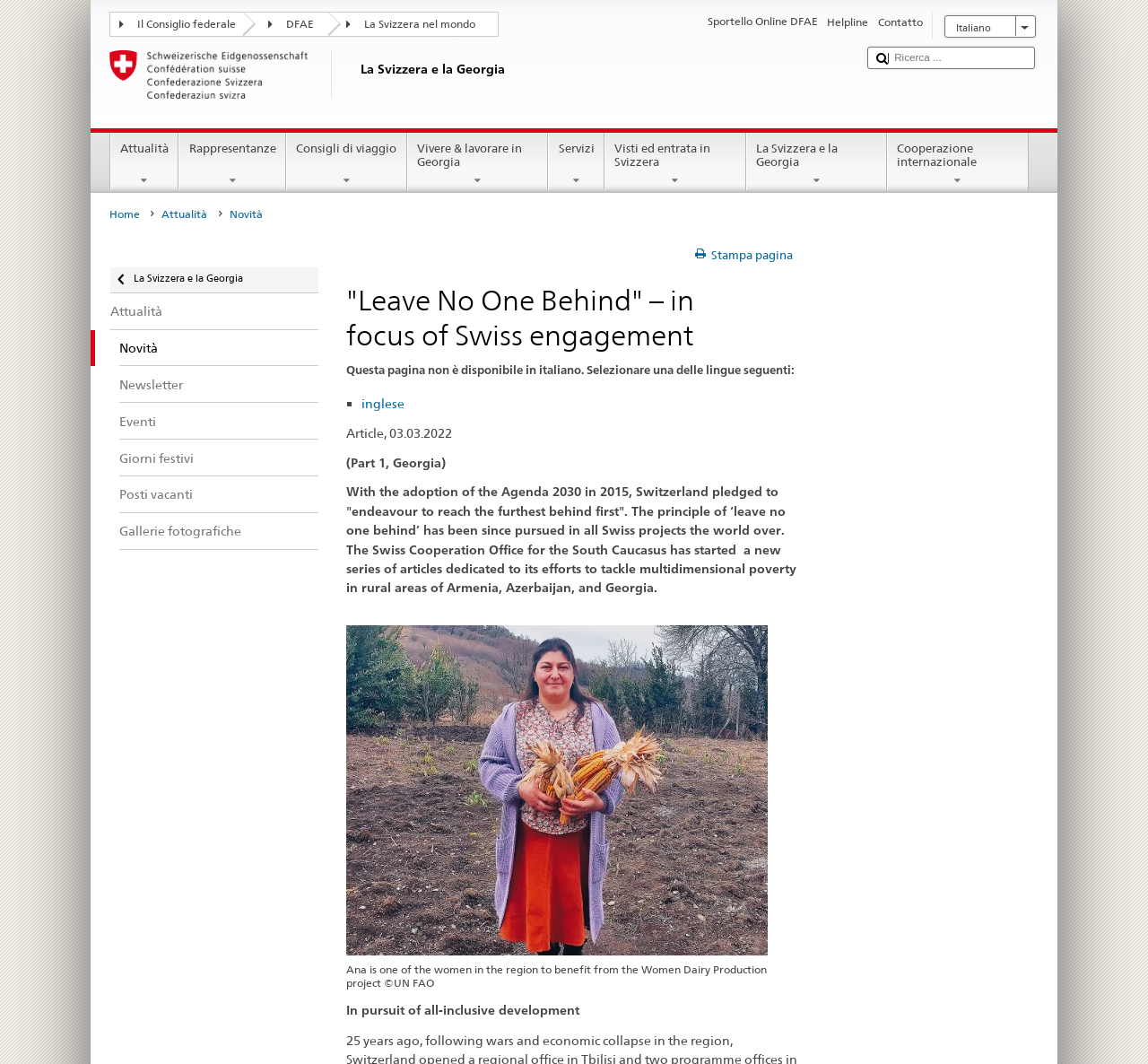Kindly determine the bounding box coordinates for the area that needs to be clicked to execute this instruction: "Toggle the search bar".

None